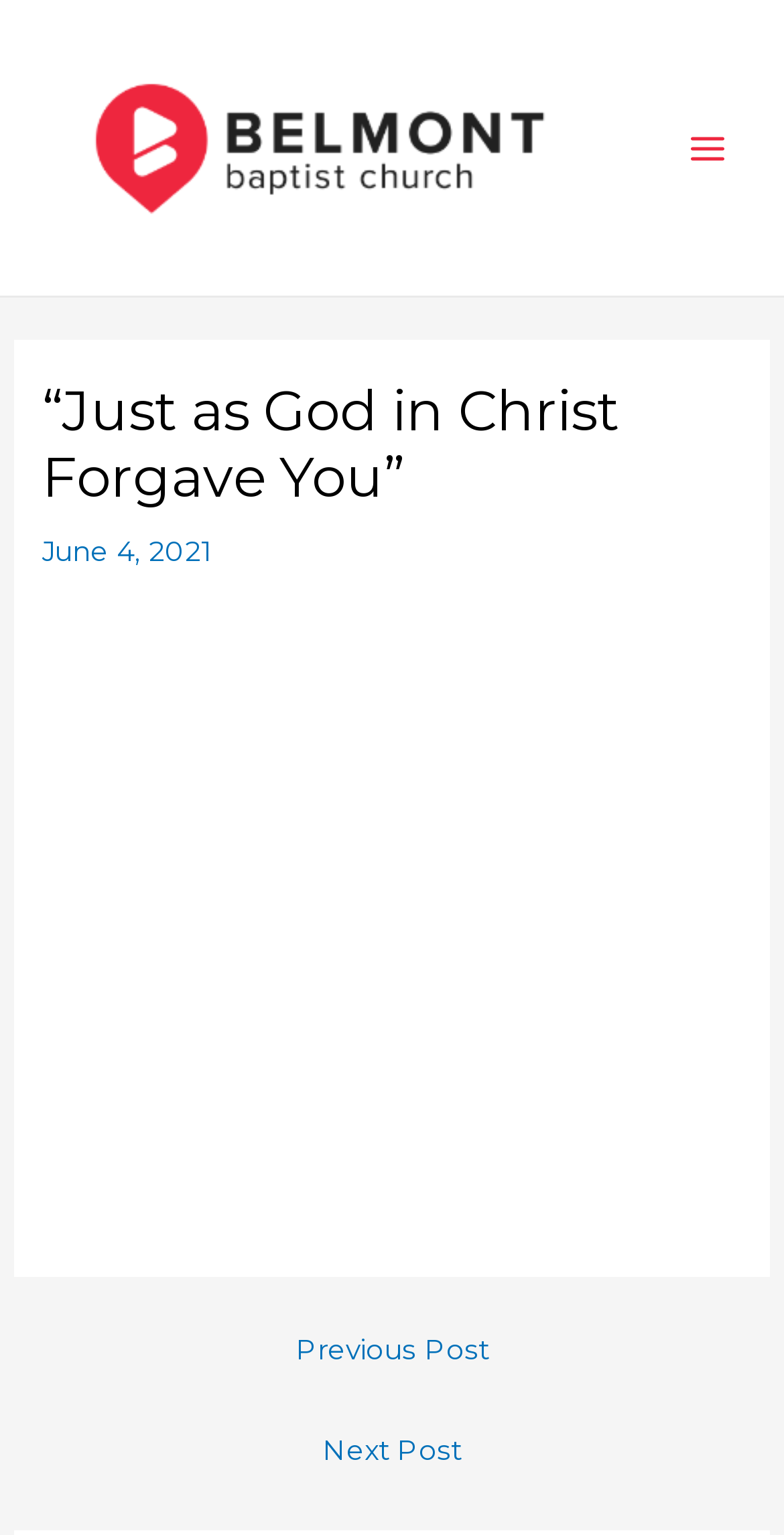How many links are in the post navigation? Based on the screenshot, please respond with a single word or phrase.

2